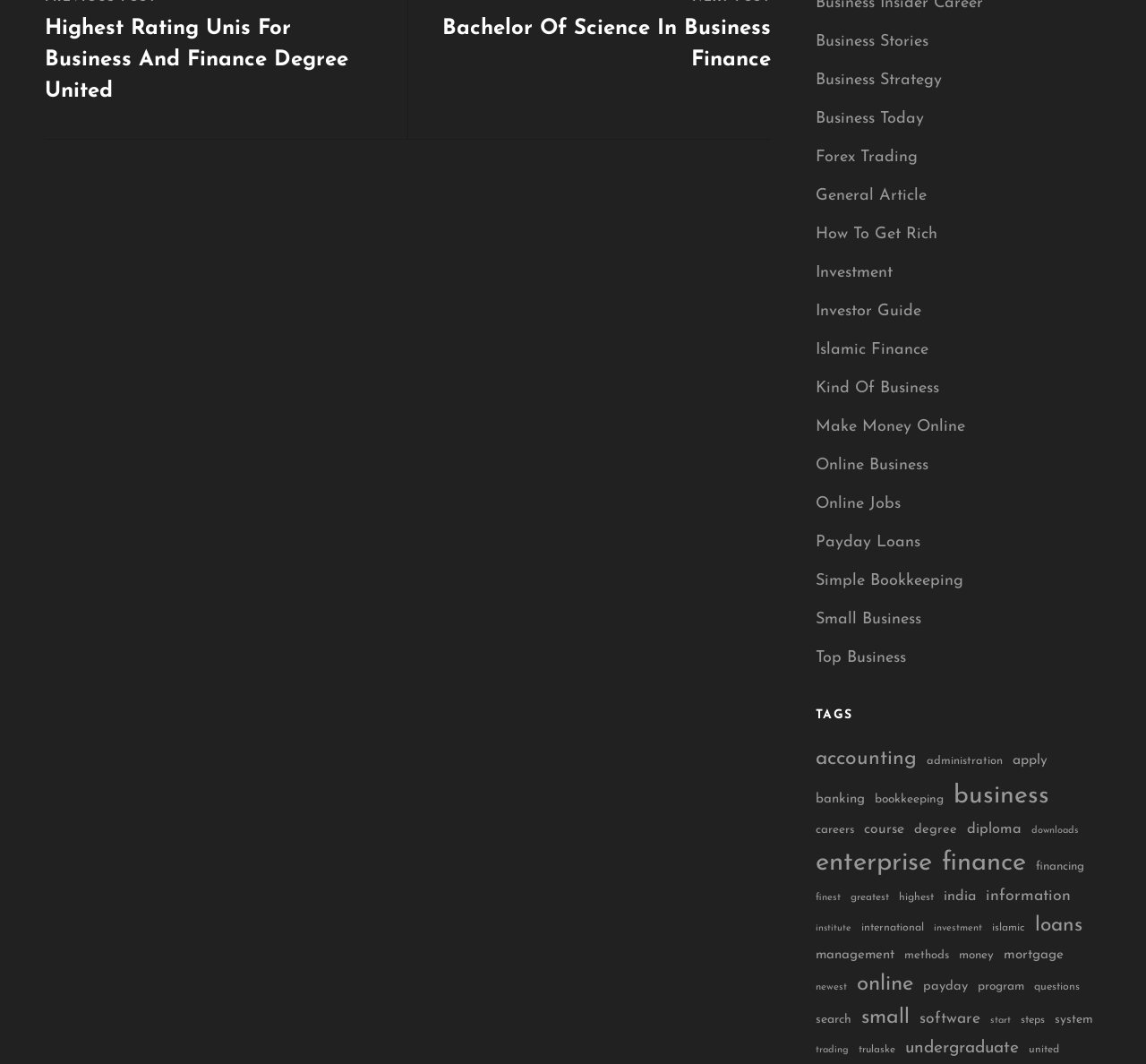Identify the bounding box coordinates of the section that should be clicked to achieve the task described: "Click on Business Stories".

[0.712, 0.025, 0.81, 0.055]